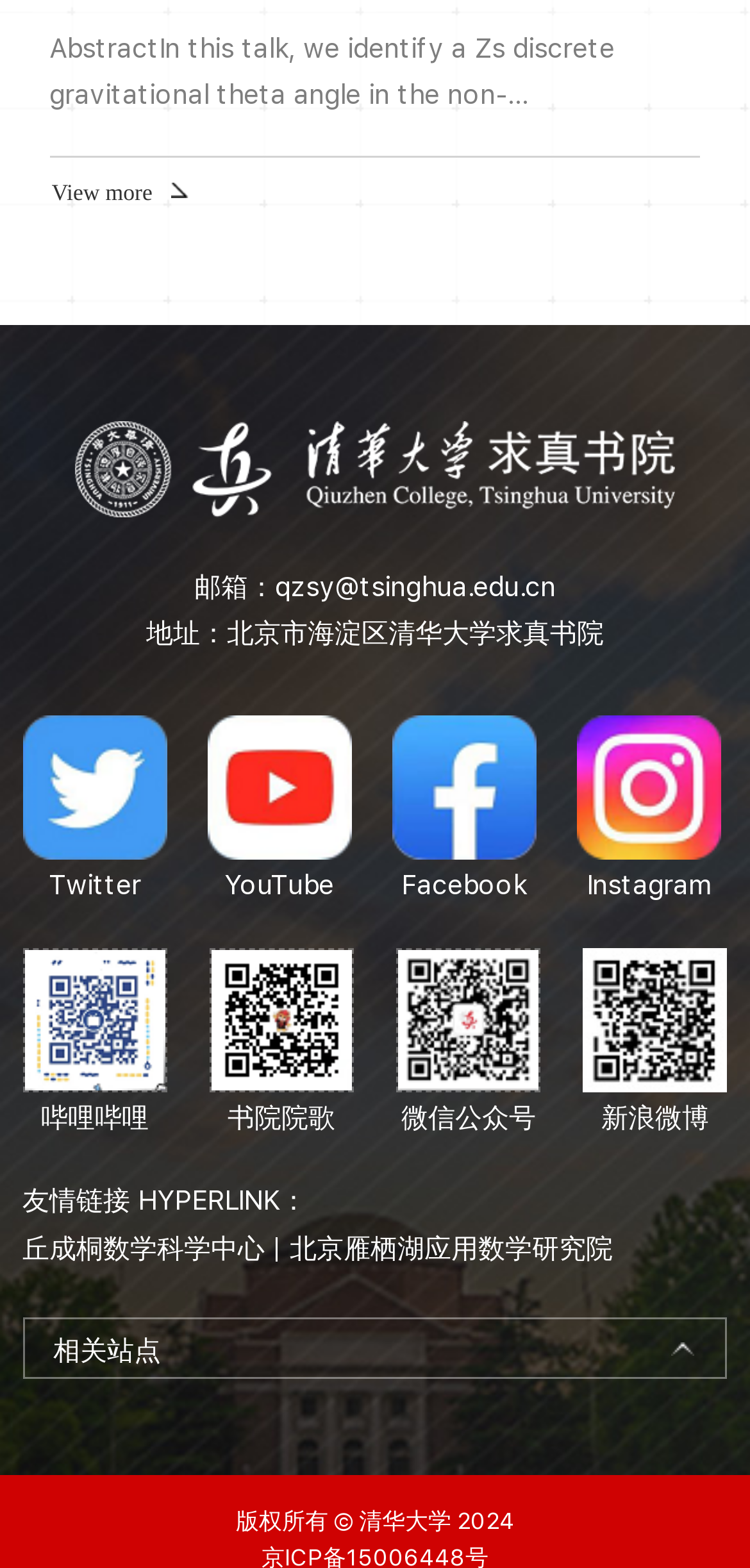What is the copyright year? Using the information from the screenshot, answer with a single word or phrase.

2024